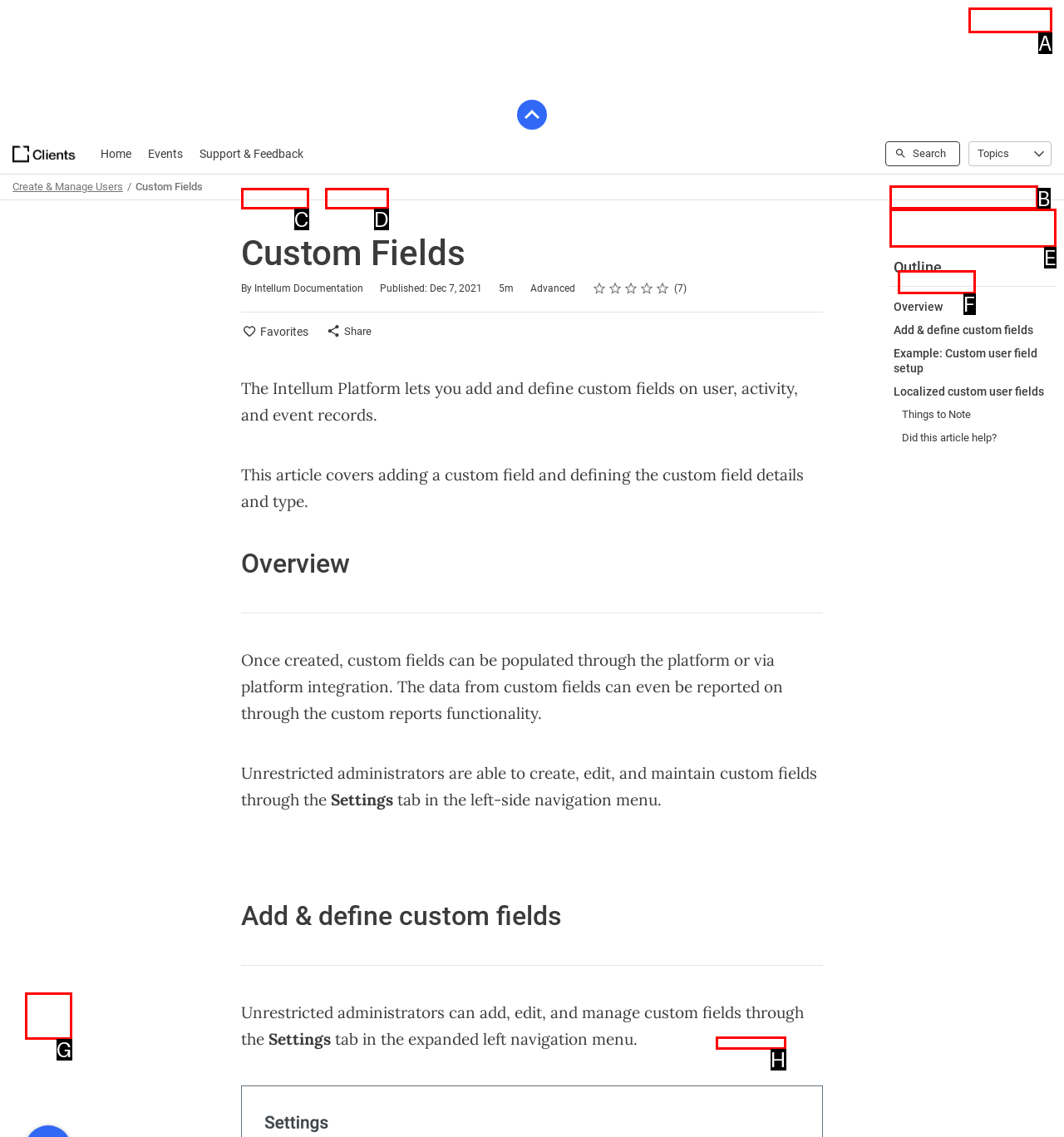Select the letter from the given choices that aligns best with the description: Contact Us. Reply with the specific letter only.

None